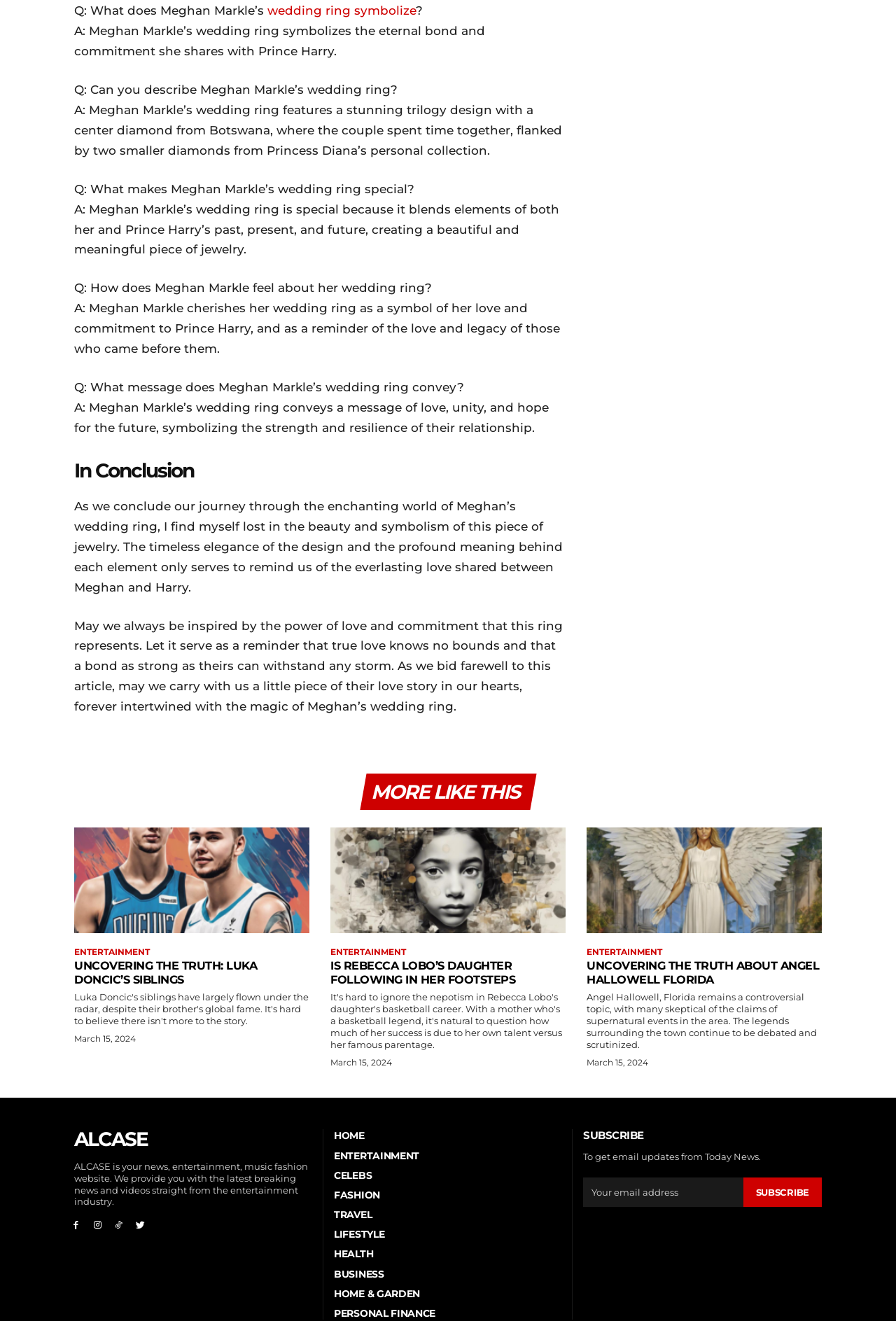Respond to the question below with a single word or phrase:
What is the name of the website?

ALCASE